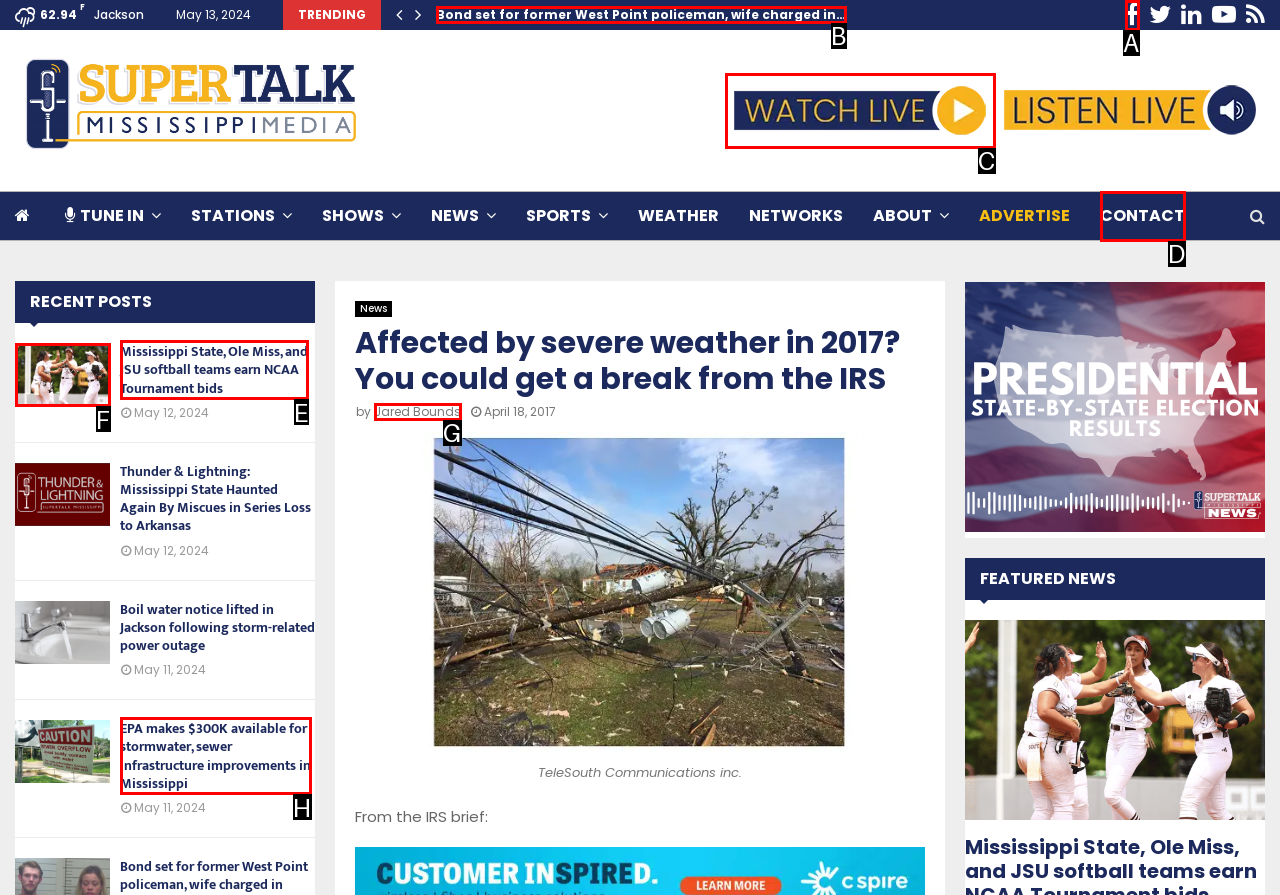Select the appropriate bounding box to fulfill the task: Click on the Facebook icon Respond with the corresponding letter from the choices provided.

A